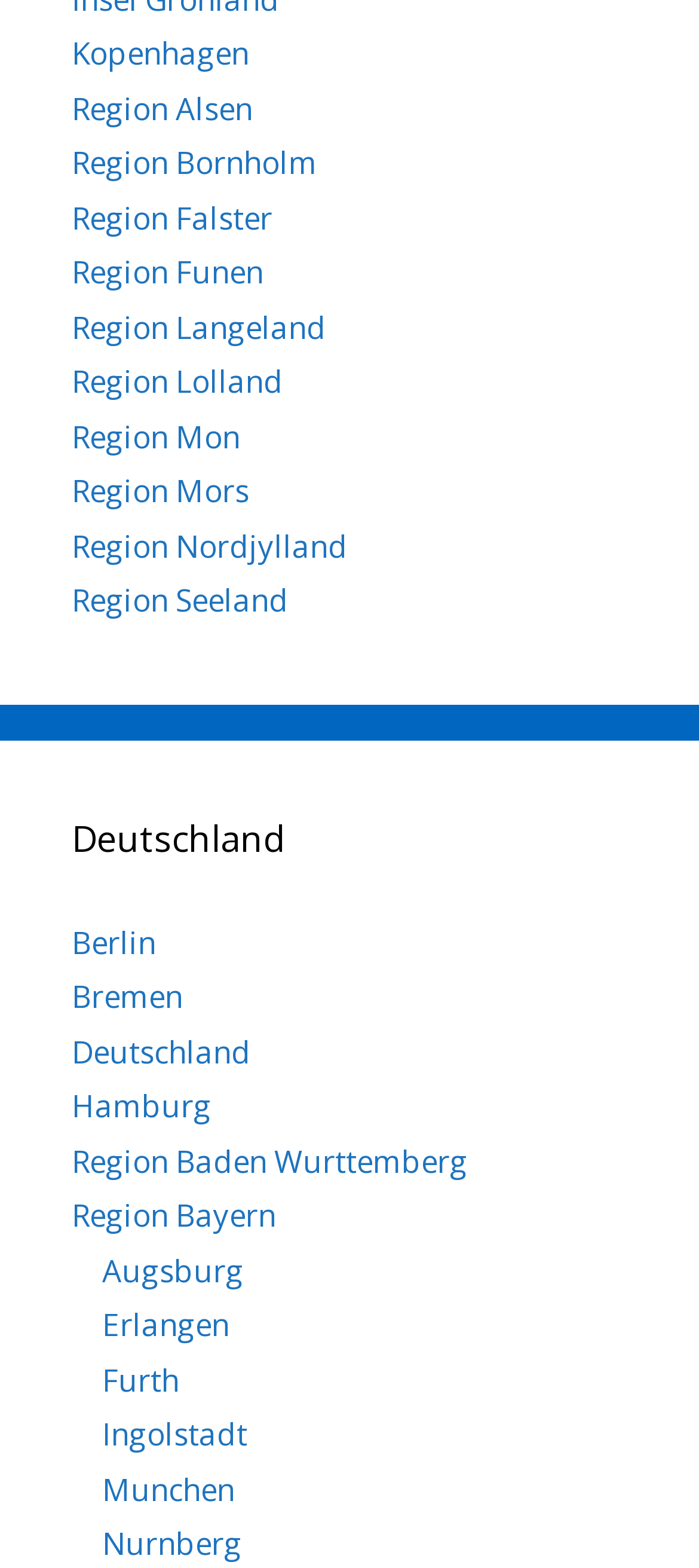Please identify the bounding box coordinates of the region to click in order to complete the task: "Visit Berlin". The coordinates must be four float numbers between 0 and 1, specified as [left, top, right, bottom].

[0.103, 0.588, 0.223, 0.614]